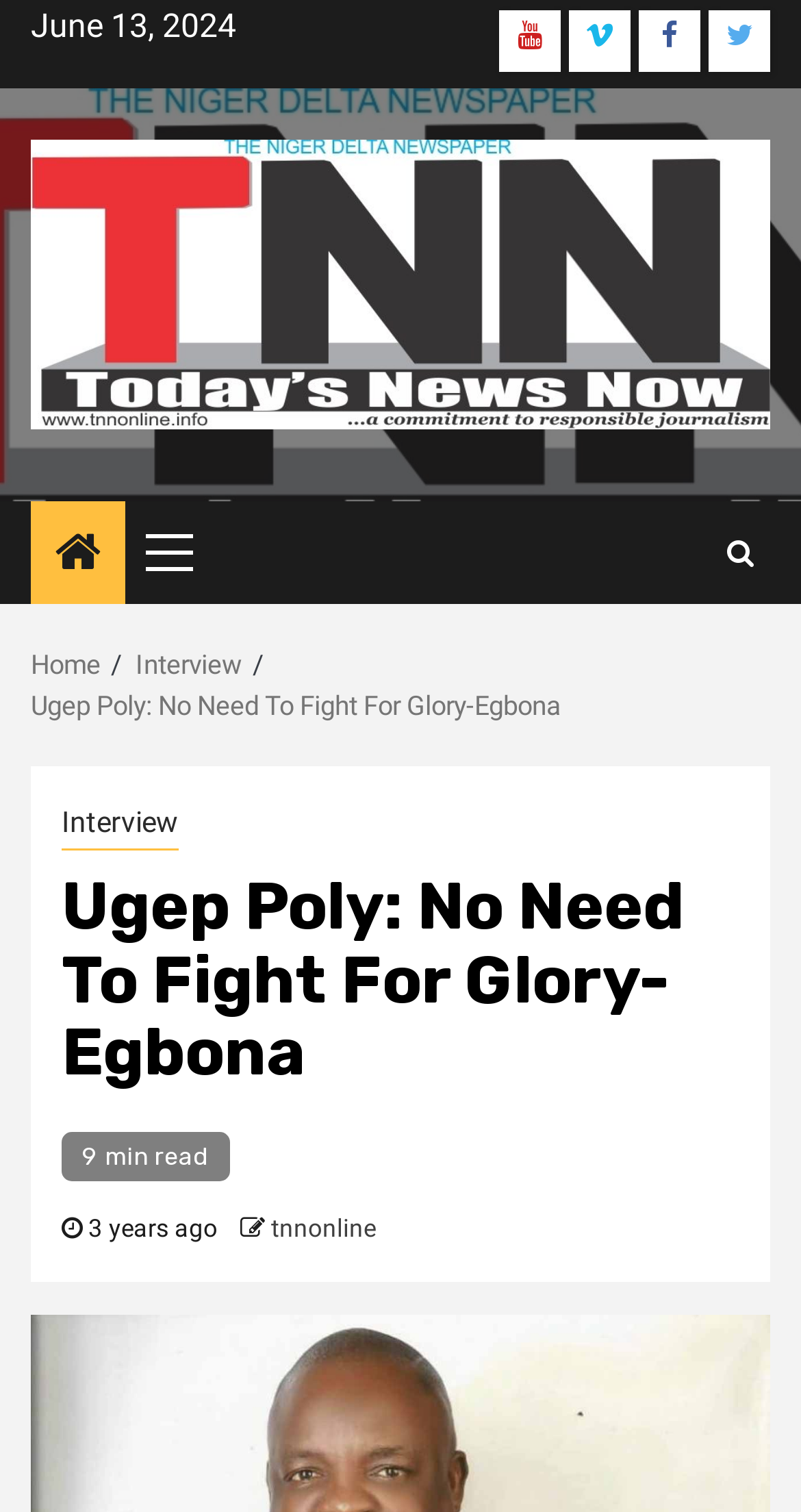What social media platforms are available?
Answer the question based on the image using a single word or a brief phrase.

Youtube, Vimeo, Facebook, Twitter